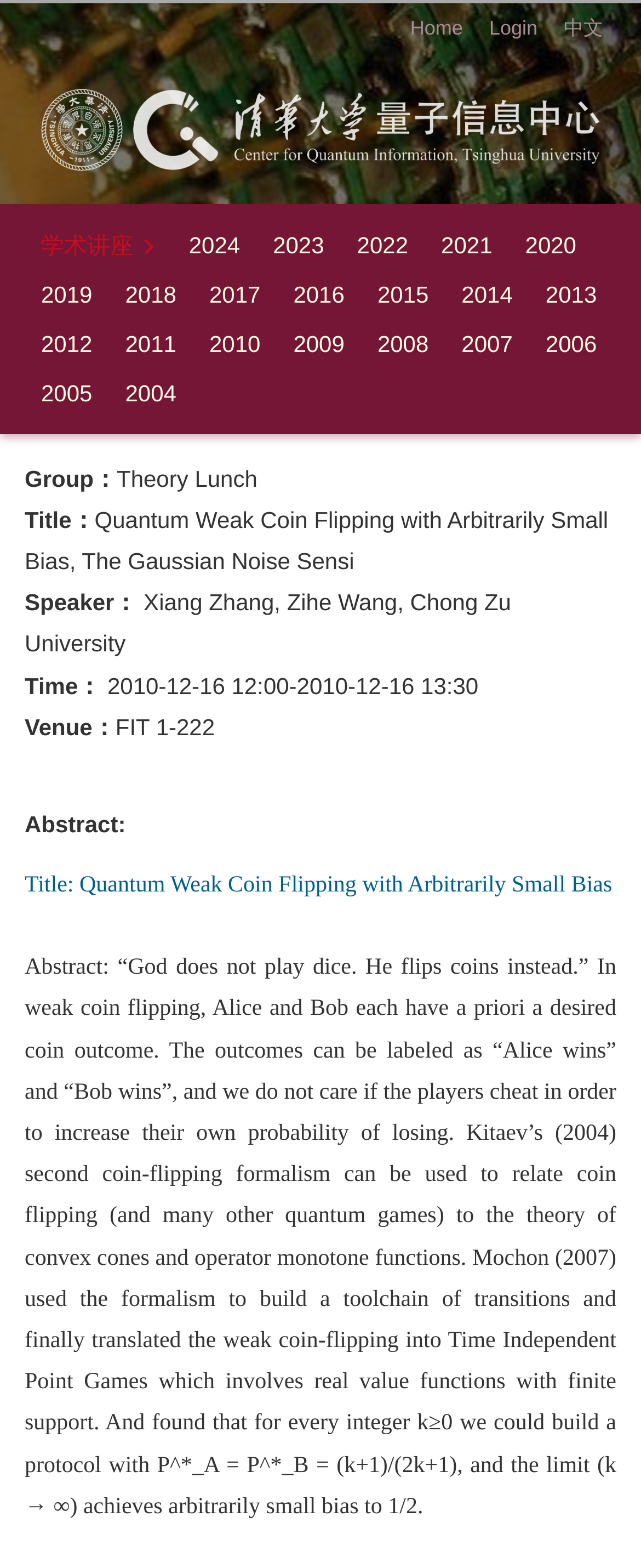Give a detailed overview of the webpage's appearance and contents.

This webpage appears to be a lecture page from the Quantum Information Center at Tsinghua University. At the top, there are three links: "Home", "Login", and "中文" (Chinese). Below these links, there is a larger "Home" link with an accompanying image.

On the left side of the page, there is a list of links to different years, ranging from 2015 to 2004, and then from 2014 to 2005. These links are arranged in a vertical column.

The main content of the page is a lecture description. It starts with a title, "Quantum Weak Coin Flipping with Arbitrarily Small Bias, The Gaussian Noise Sensi", followed by information about the lecture, including the group, title, speaker, time, and venue. The speaker is Xiang Zhang, Zihe Wang, and Chong Zu University, and the lecture took place on December 16, 2010, from 12:00 to 13:30 at FIT 1-222.

Below the lecture information, there is an abstract section. The abstract is a lengthy text that discusses weak coin flipping, a concept in quantum games, and its relation to convex cones and operator monotone functions. The text also mentions Kitaev's second coin-flipping formalism and Mochon's work on translating weak coin-flipping into Time Independent Point Games. The abstract concludes with a description of a protocol that achieves arbitrarily small bias to 1/2.

Throughout the page, the text is arranged in a clear and organized manner, with headings and labels separating different sections of information.